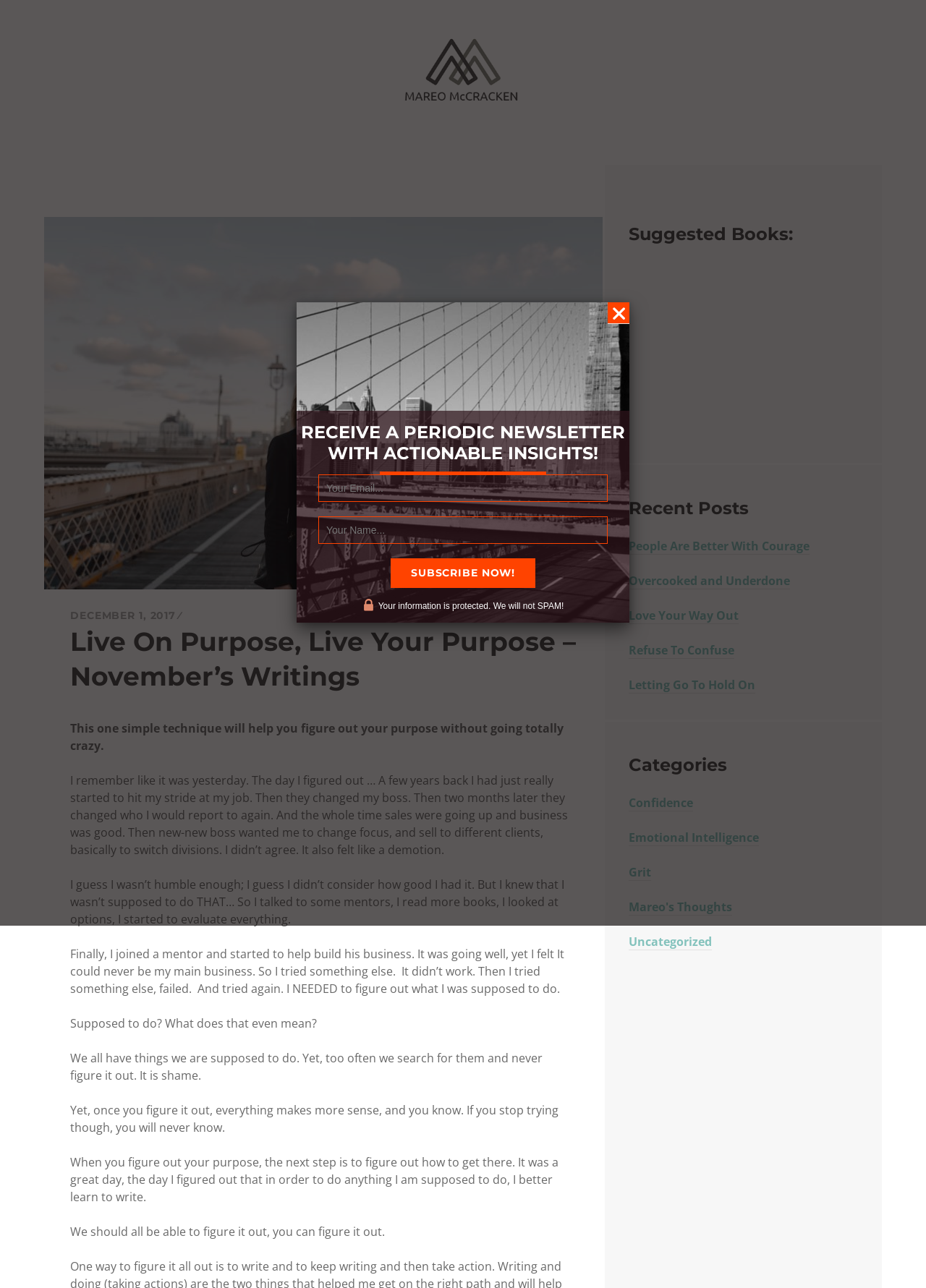Please provide the bounding box coordinate of the region that matches the element description: alt="Hickory Recovery Network". Coordinates should be in the format (top-left x, top-left y, bottom-right x, bottom-right y) and all values should be between 0 and 1.

None